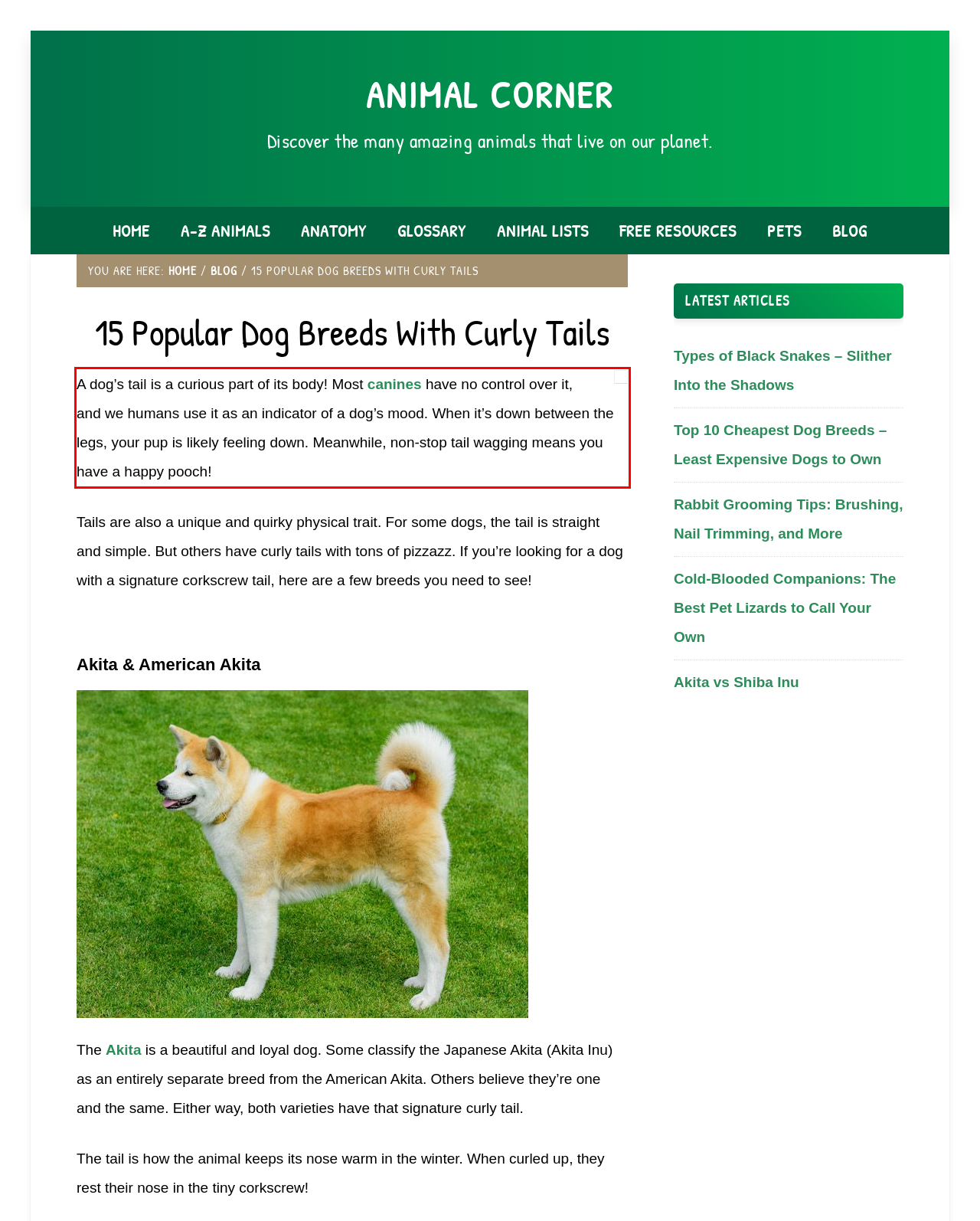You have a screenshot of a webpage with a UI element highlighted by a red bounding box. Use OCR to obtain the text within this highlighted area.

A dog’s tail is a curious part of its body! Most canines have no control over it, and we humans use it as an indicator of a dog’s mood. When it’s down between the legs, your pup is likely feeling down. Meanwhile, non-stop tail wagging means you have a happy pooch!